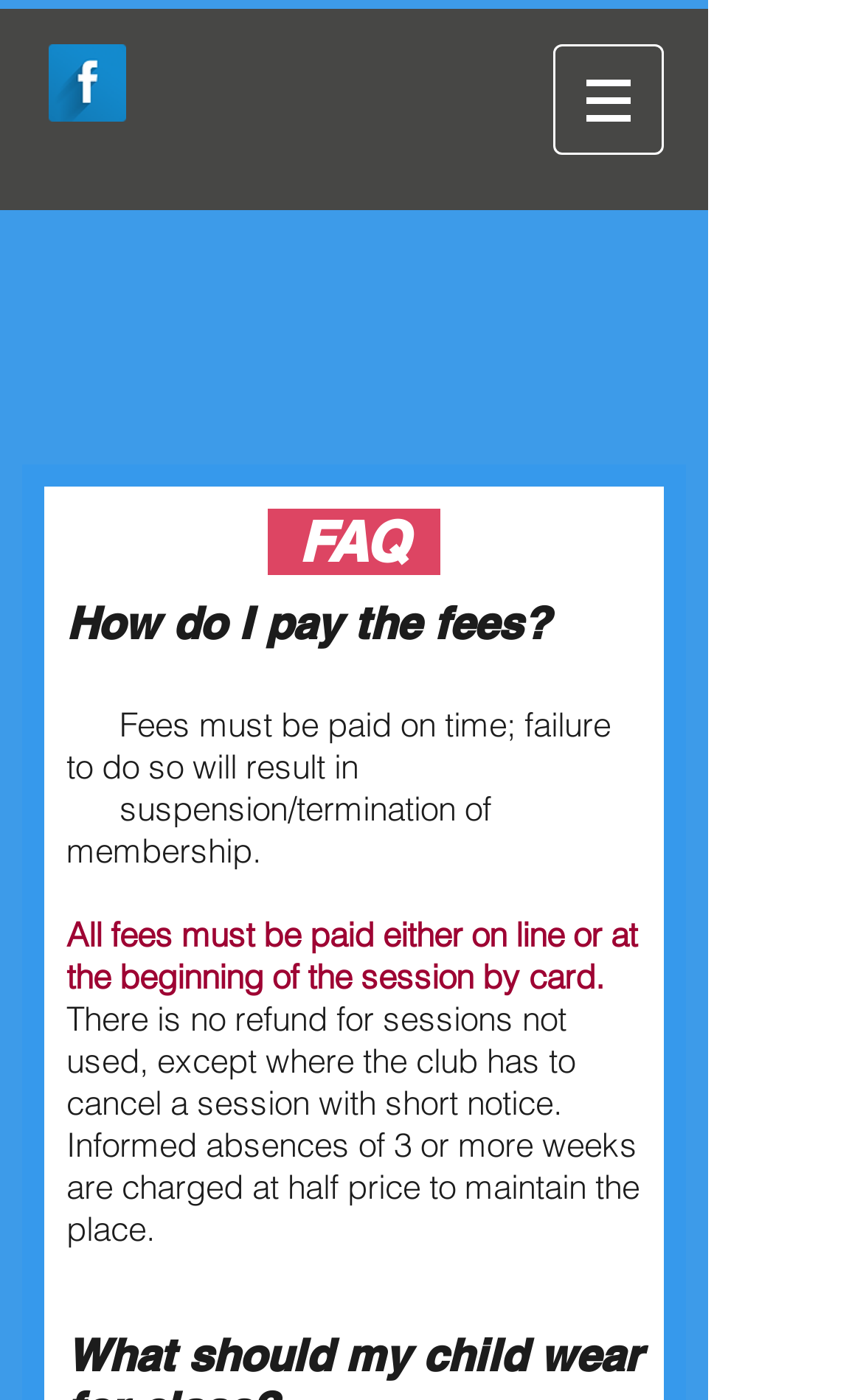Examine the image carefully and respond to the question with a detailed answer: 
What is the discount for informed absences?

The webpage mentions that 'Informed absences of 3 or more weeks are charged at half price to maintain the place.' This indicates that for informed absences of 3 or more weeks, the fee will be discounted to half price.